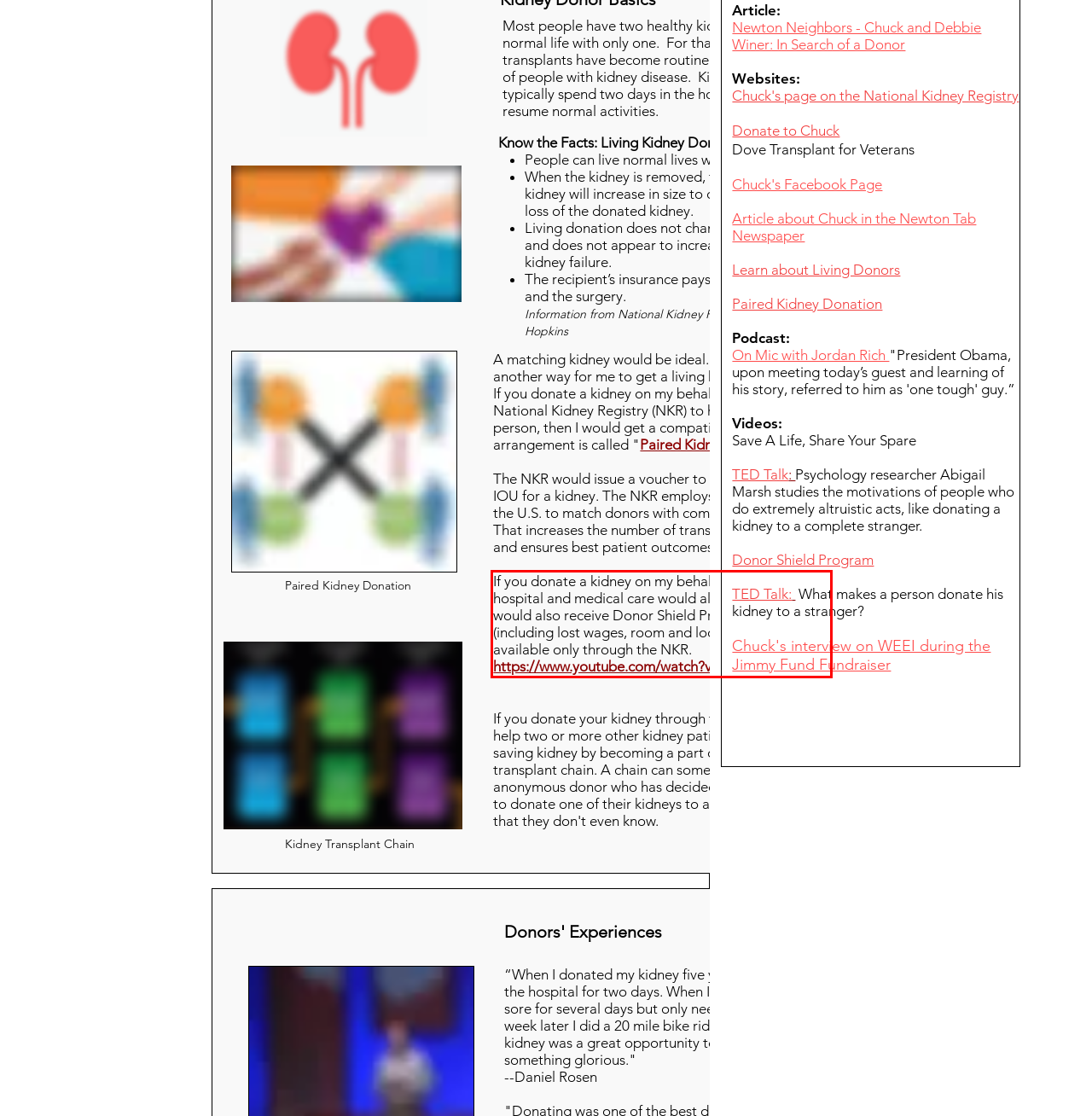Please analyze the screenshot of a webpage and extract the text content within the red bounding box using OCR.

If you donate a kidney on my behalf, your costs for hospital and medical care would all be covered. You would also receive Donor Shield Protections (including lost wages, room and lodging, and more) available only through the NKR. https://www.youtube.com/watch?v=MIXMp4PymMI